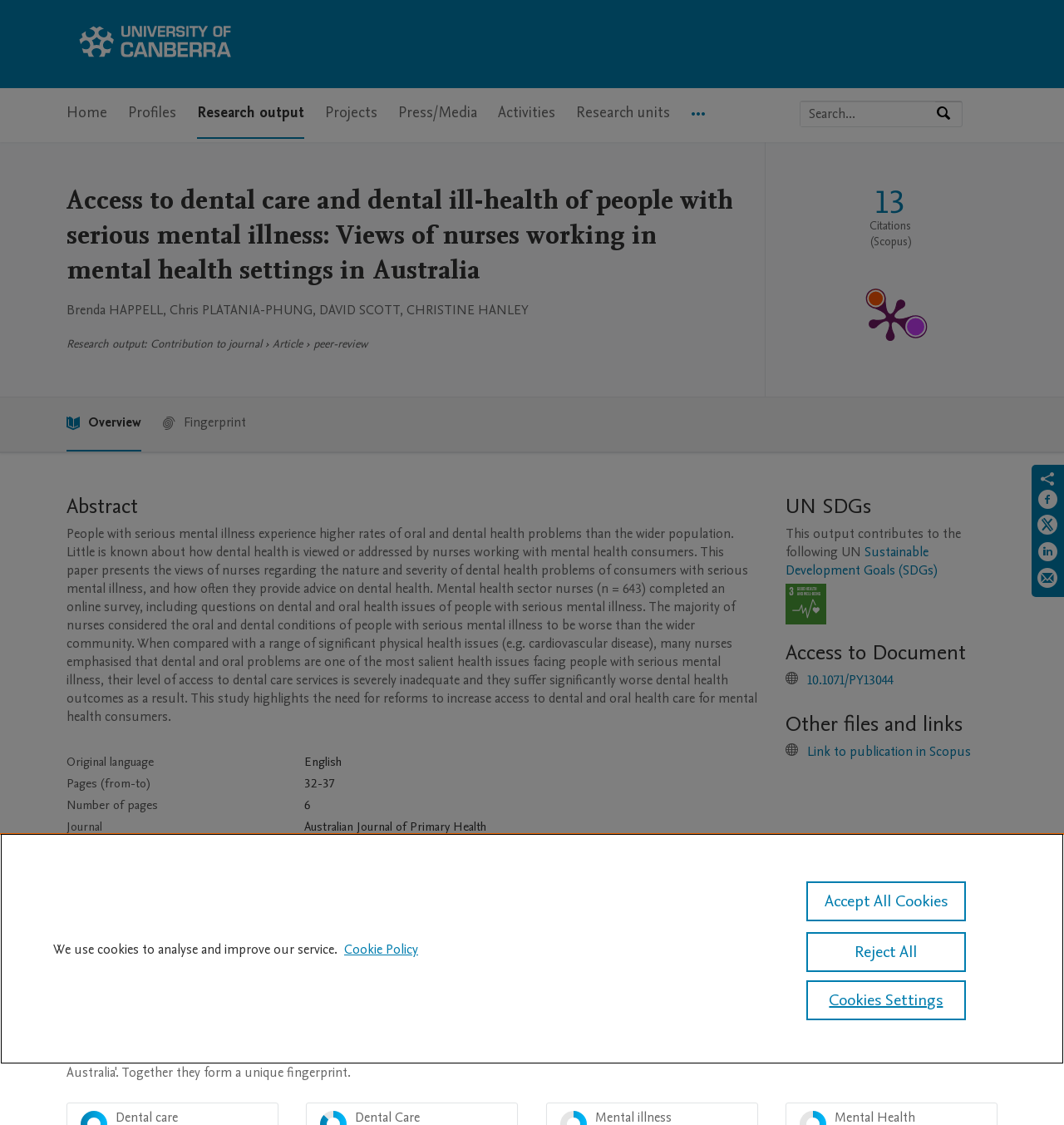What is the topic of the research output?
Using the information from the image, give a concise answer in one word or a short phrase.

Access to dental care and dental ill-health of people with serious mental illness